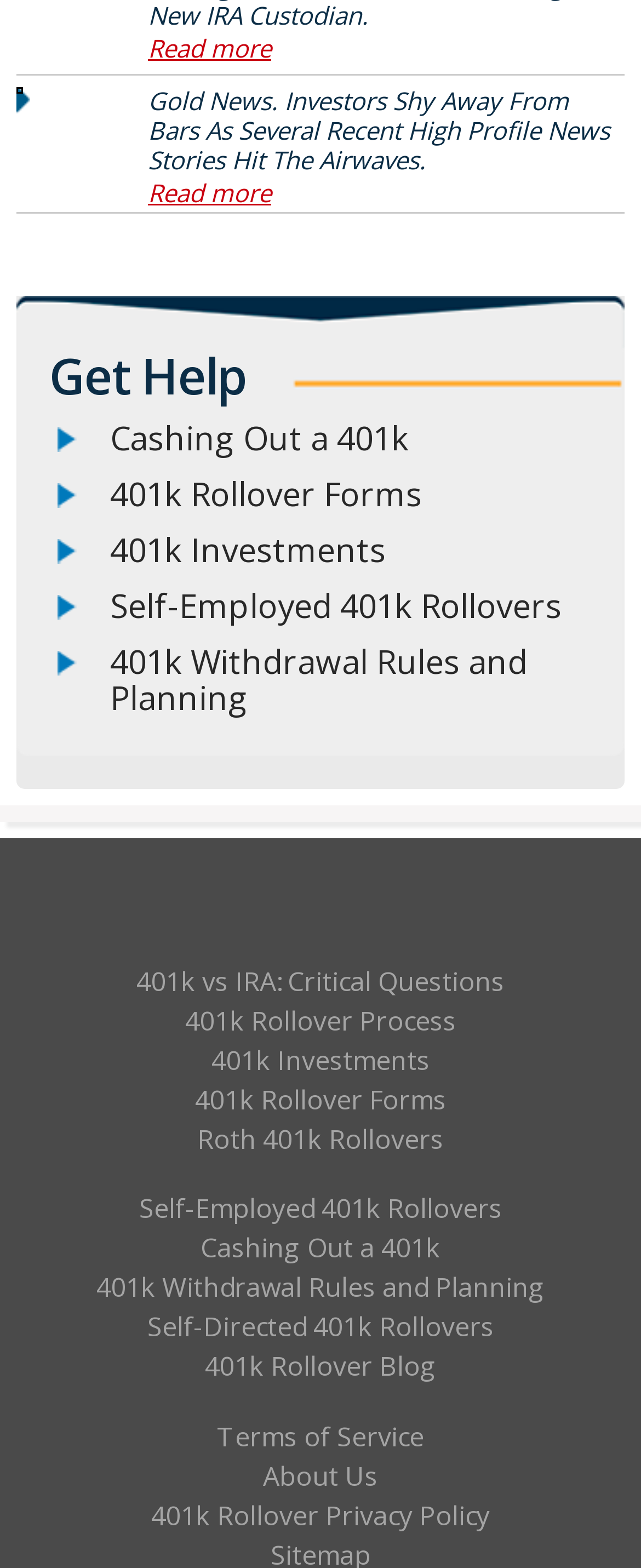How many links are related to 401k rollovers?
Answer with a single word or short phrase according to what you see in the image.

5